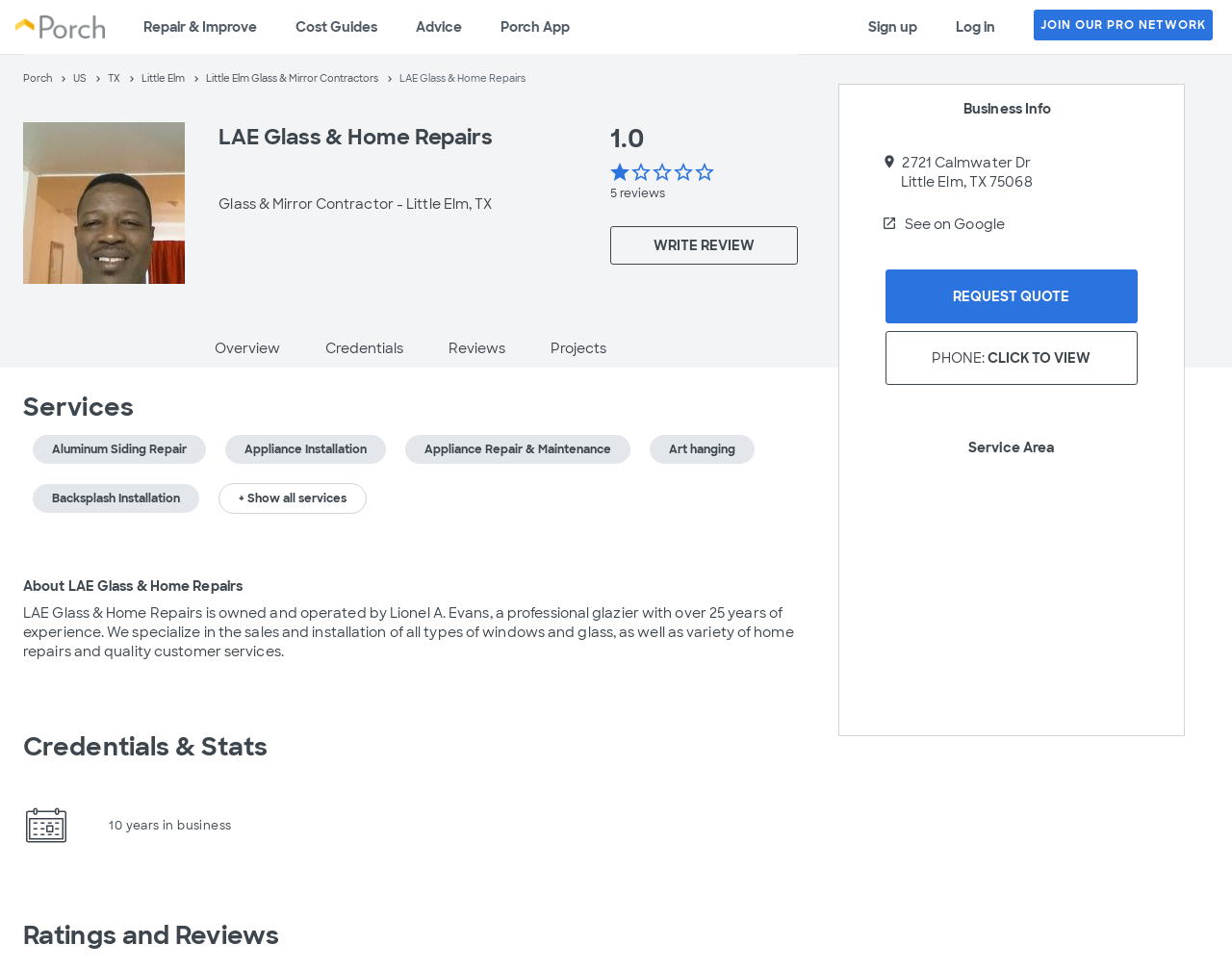Can you give a detailed response to the following question using the information from the image? What is the rating of LAE Glass & Home Repairs?

I found the rating by looking at the static text '1.0' next to the image of 1 out of 5 stars, which indicates the rating of LAE Glass & Home Repairs.